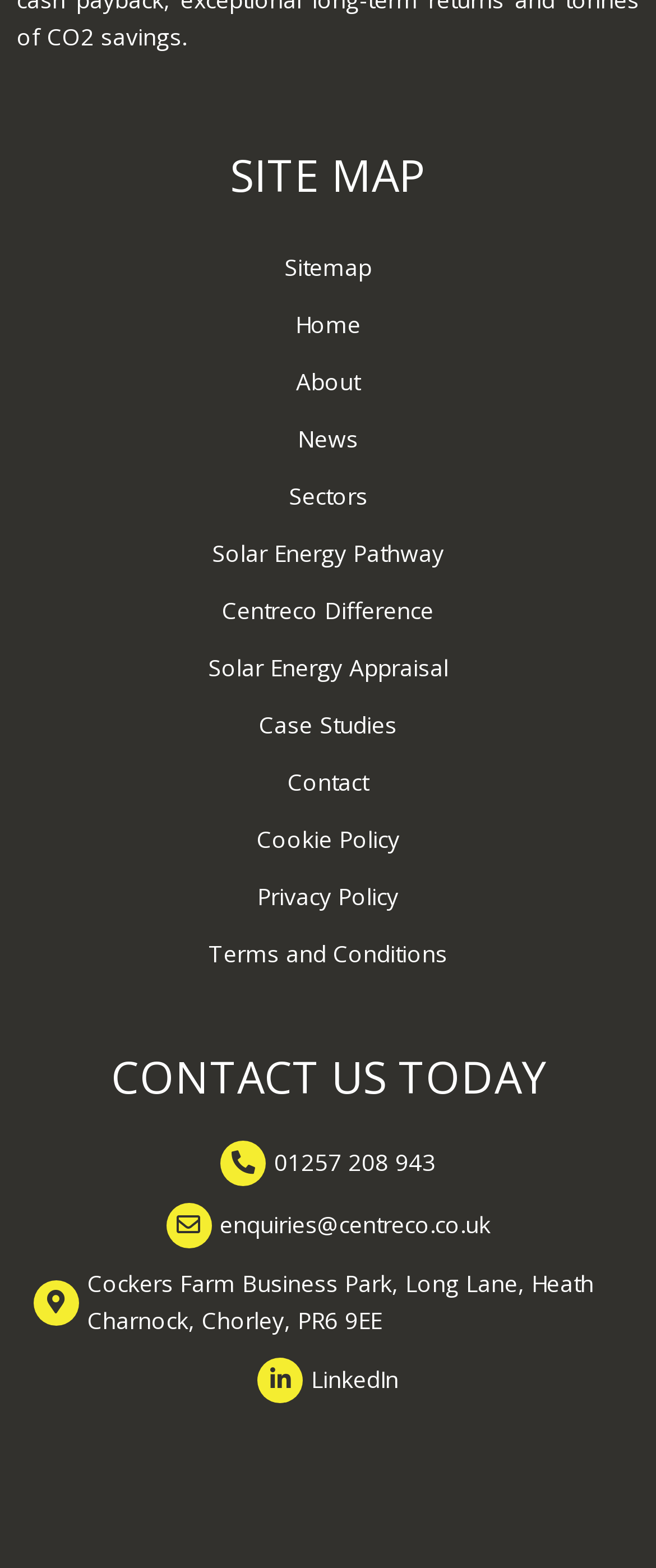Please identify the bounding box coordinates of the area that needs to be clicked to fulfill the following instruction: "visit LinkedIn page."

[0.051, 0.866, 0.949, 0.895]